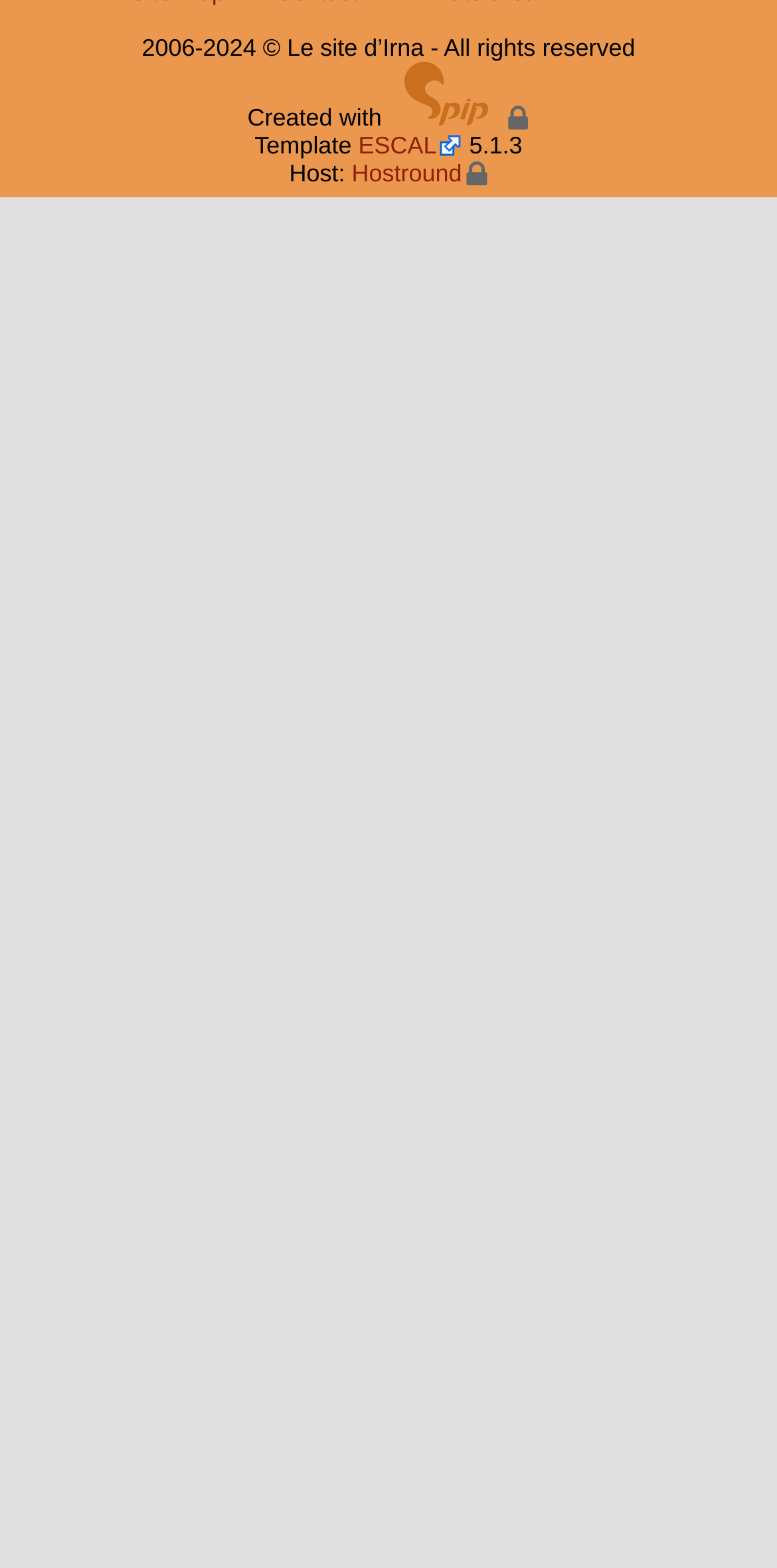Determine the bounding box coordinates for the clickable element to execute this instruction: "check hosting information". Provide the coordinates as four float numbers between 0 and 1, i.e., [left, top, right, bottom].

[0.453, 0.101, 0.628, 0.119]